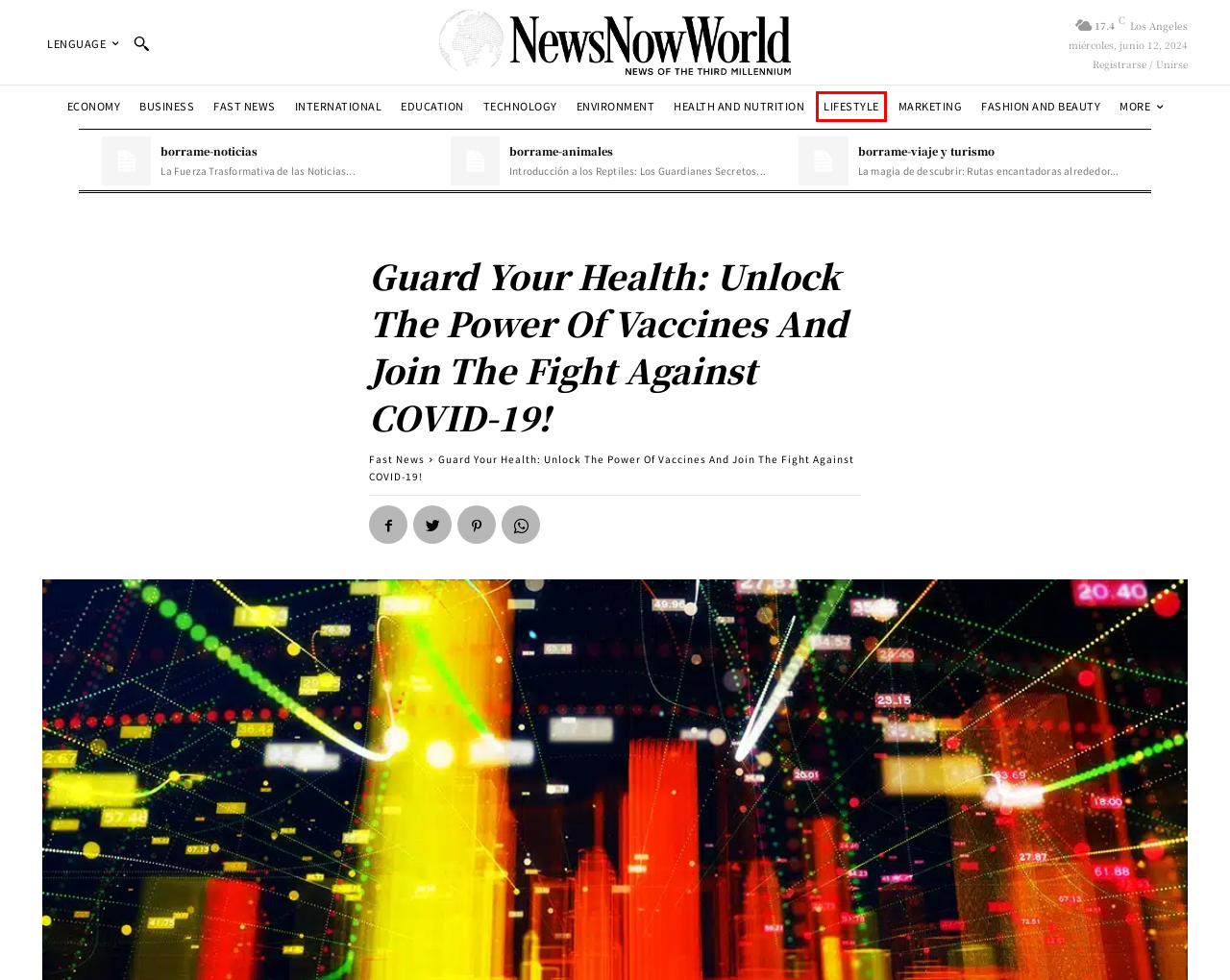Given a screenshot of a webpage with a red rectangle bounding box around a UI element, select the best matching webpage description for the new webpage that appears after clicking the highlighted element. The candidate descriptions are:
A. borrame-noticias - News Now World
B. Health and Nutrition Archives - News Now World
C. Technology Archives - News Now World
D. Lifestyle Archives - News Now World
E. borrame-viaje y turismo - News Now World
F. borrame-animales - News Now World
G. Fast News Archives - News Now World
H. Fashion and Beauty Archives - News Now World

D